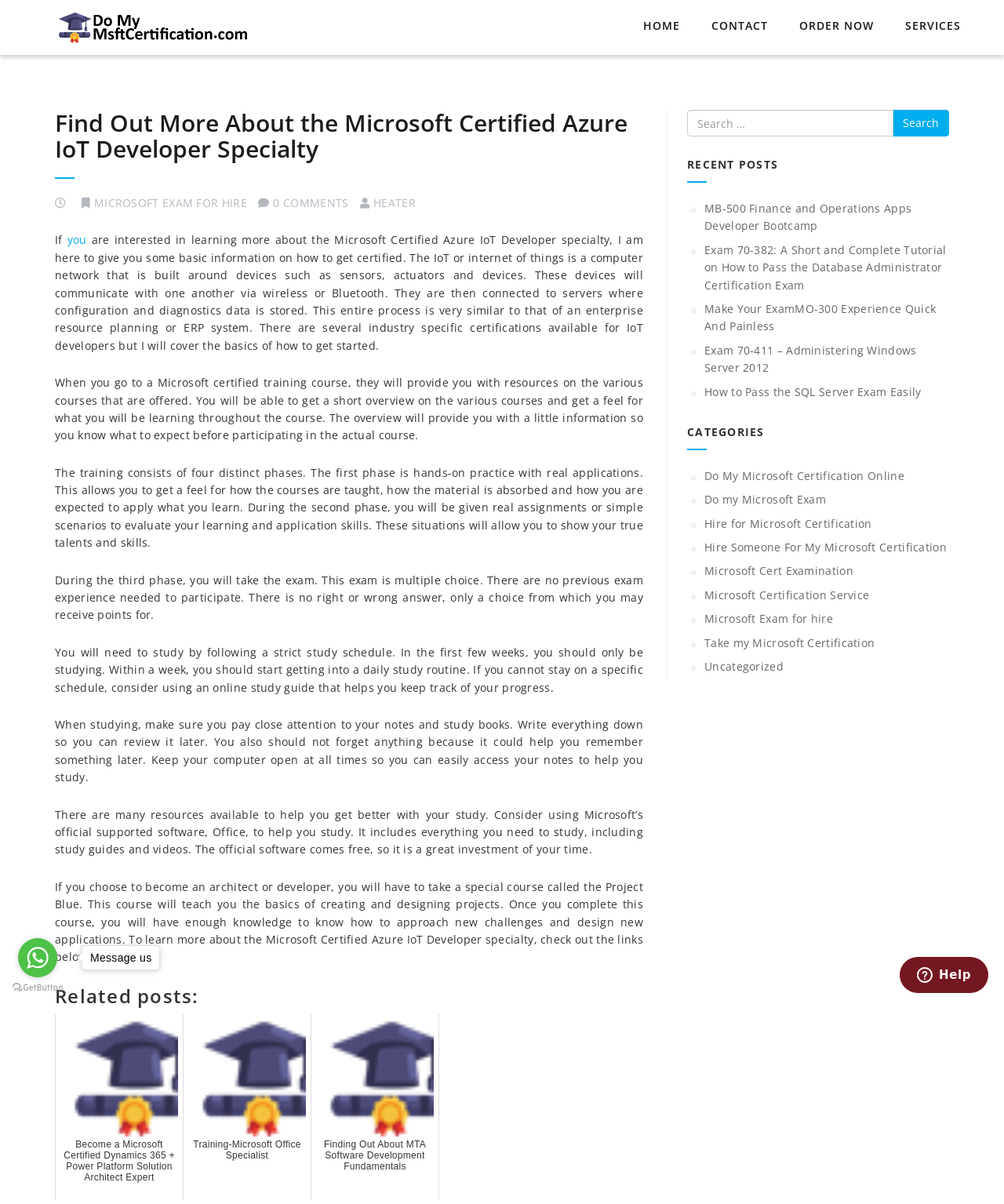Identify the bounding box coordinates of the section to be clicked to complete the task described by the following instruction: "Click on the 'ORDER NOW' link". The coordinates should be four float numbers between 0 and 1, formatted as [left, top, right, bottom].

[0.796, 0.015, 0.87, 0.029]